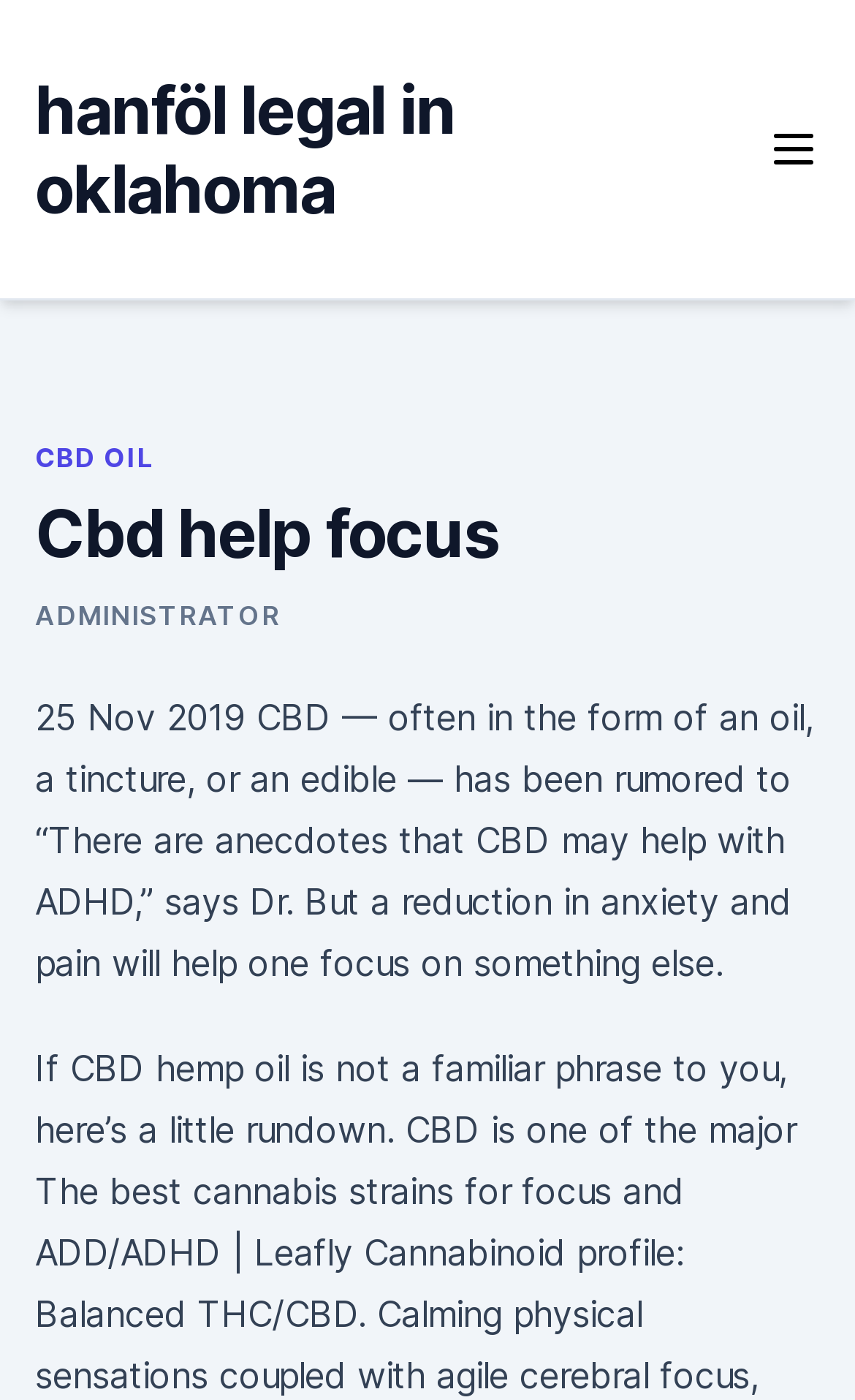When was the article published?
Analyze the image and deliver a detailed answer to the question.

The StaticText element contains the publication date of the article, which is November 25, 2019.